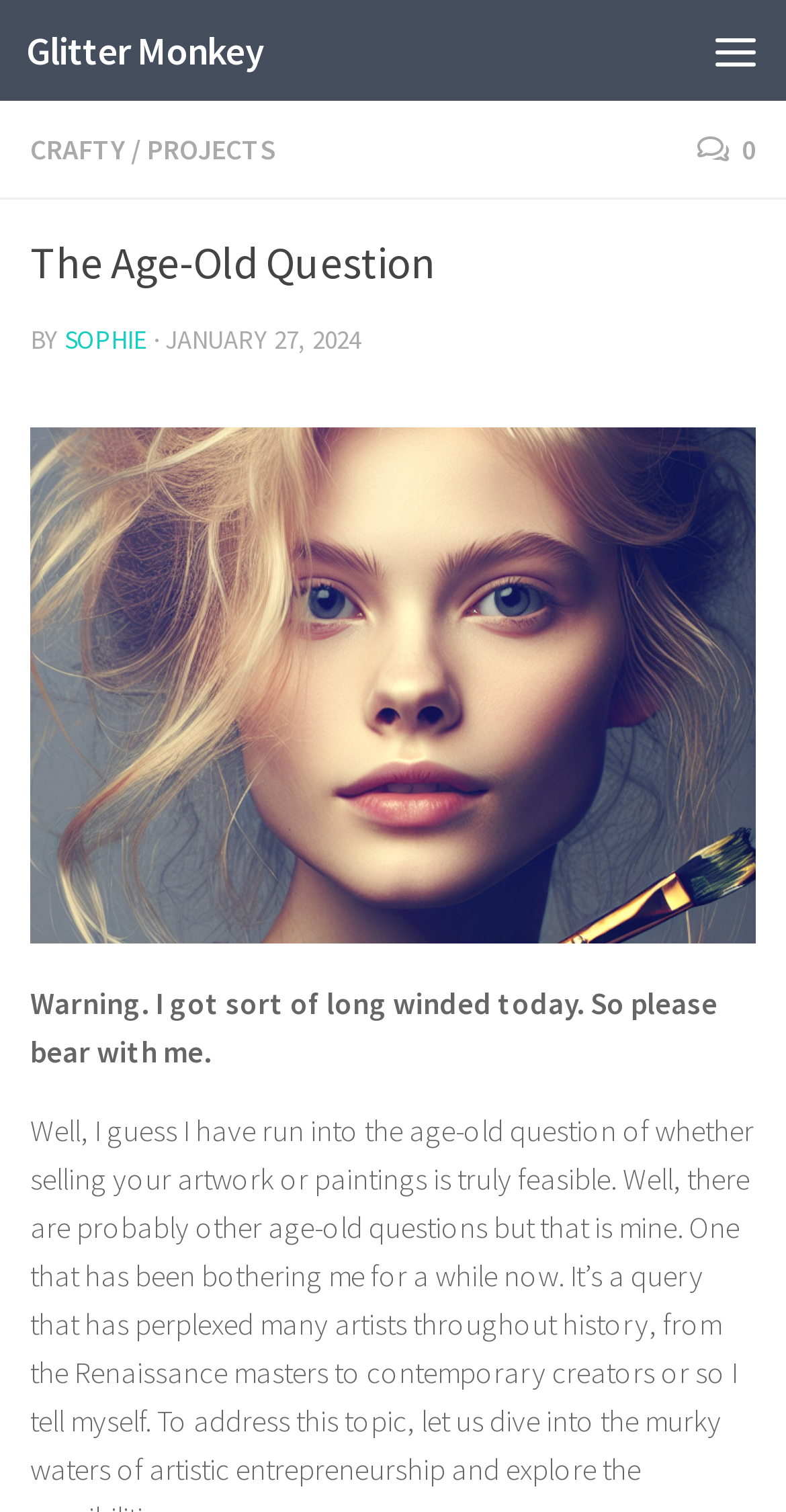Analyze the image and deliver a detailed answer to the question: What is the name of the author?

I found the author's name by looking at the text 'BY' followed by a link 'SOPHIE', which suggests that SOPHIE is the author of the content.